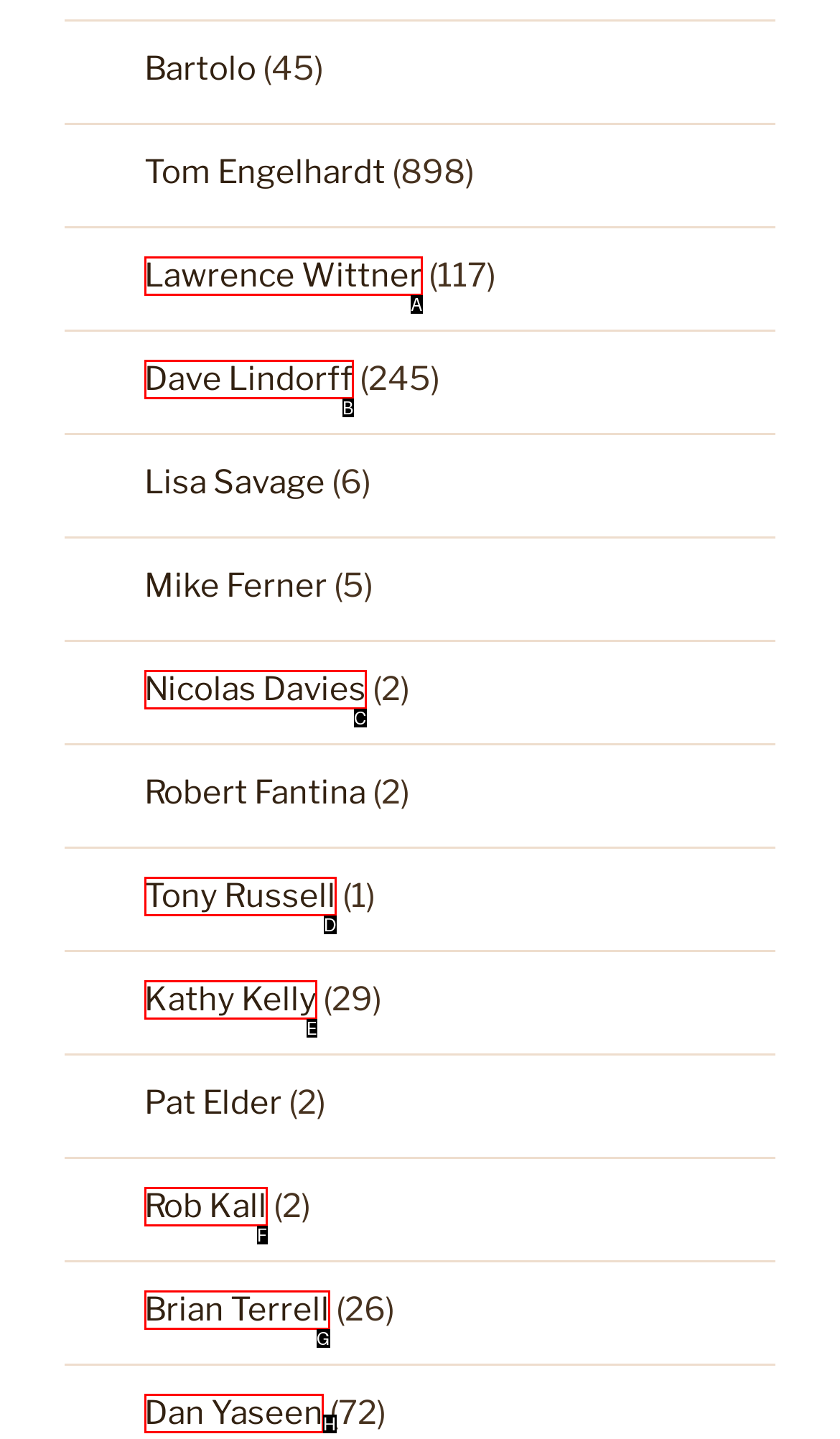Select the HTML element that matches the description: Dave Lindorff
Respond with the letter of the correct choice from the given options directly.

B